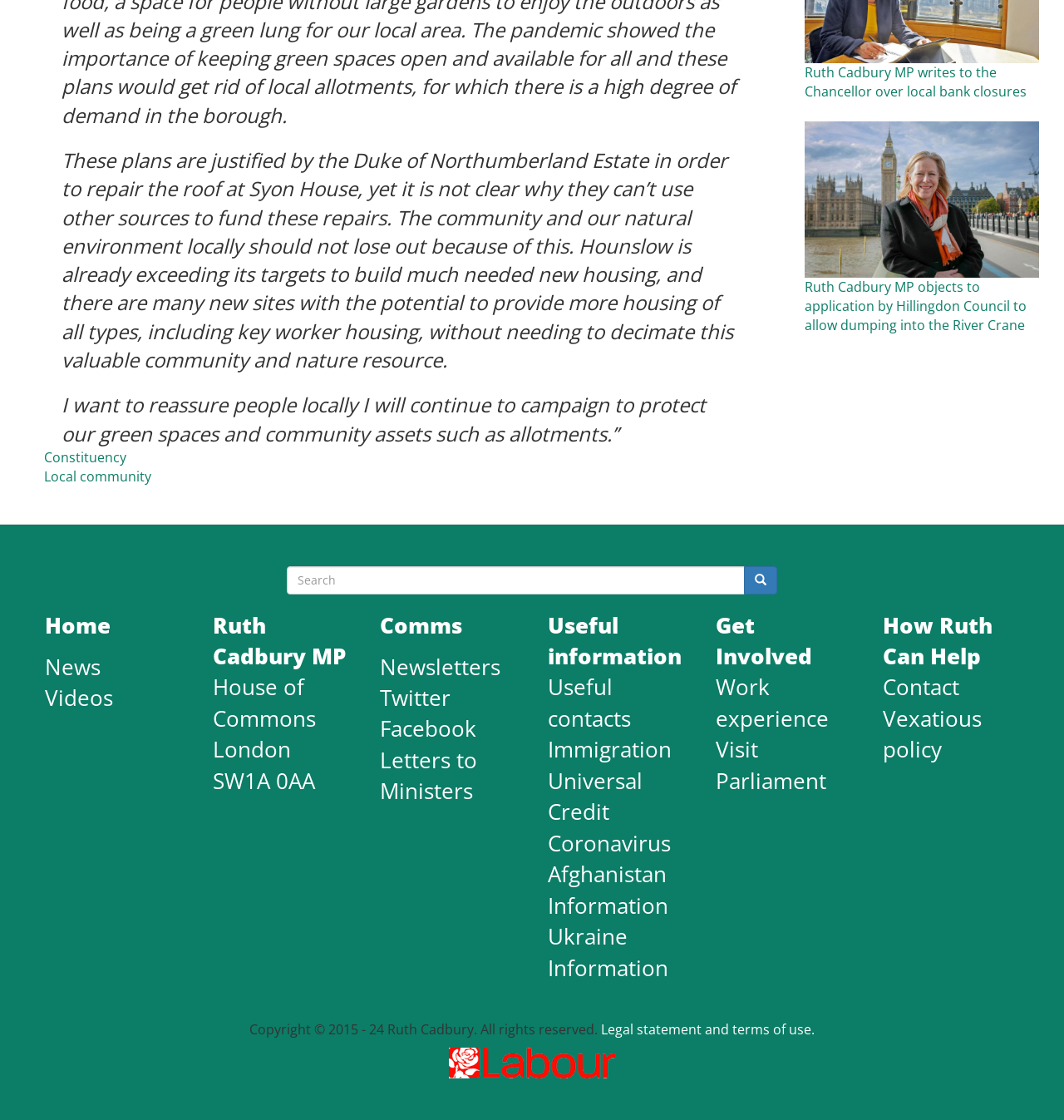Locate the bounding box coordinates of the element that should be clicked to fulfill the instruction: "Read news".

[0.042, 0.582, 0.095, 0.608]